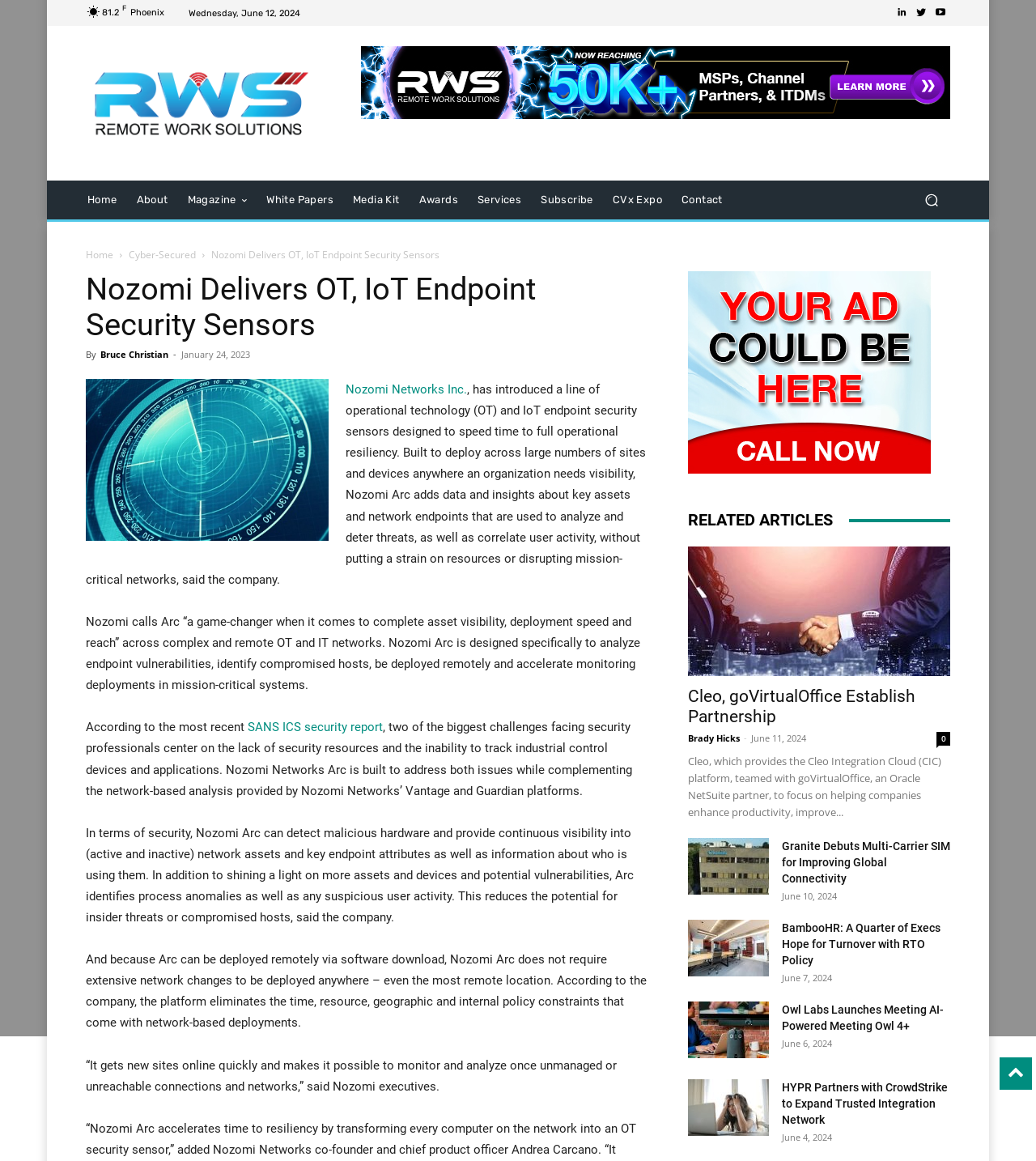Please indicate the bounding box coordinates for the clickable area to complete the following task: "Check Sitemap". The coordinates should be specified as four float numbers between 0 and 1, i.e., [left, top, right, bottom].

None